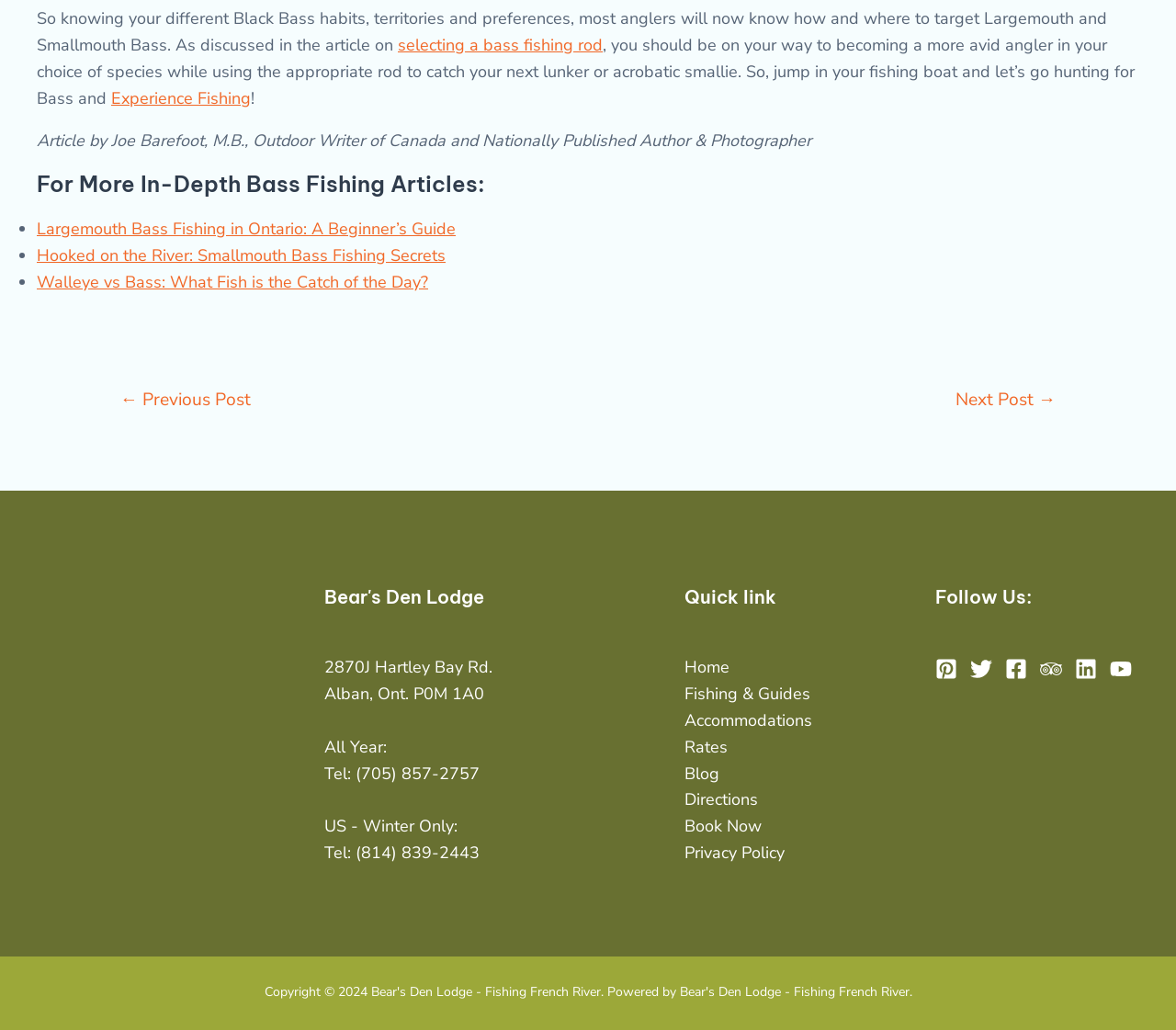Please find the bounding box coordinates for the clickable element needed to perform this instruction: "follow on Facebook".

[0.854, 0.639, 0.873, 0.66]